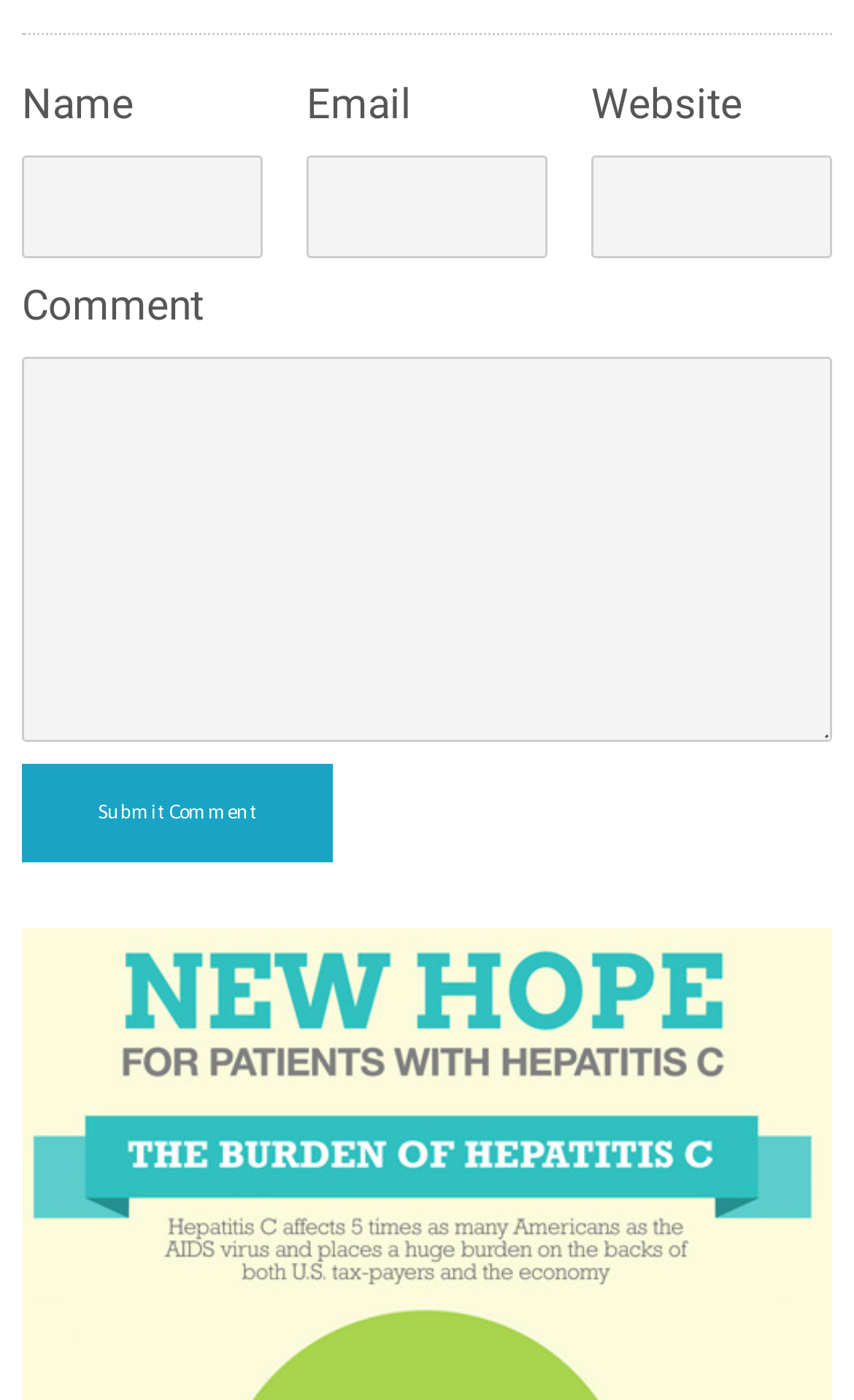Please answer the following question using a single word or phrase: 
What is the position of the Comment field?

Below the Website field